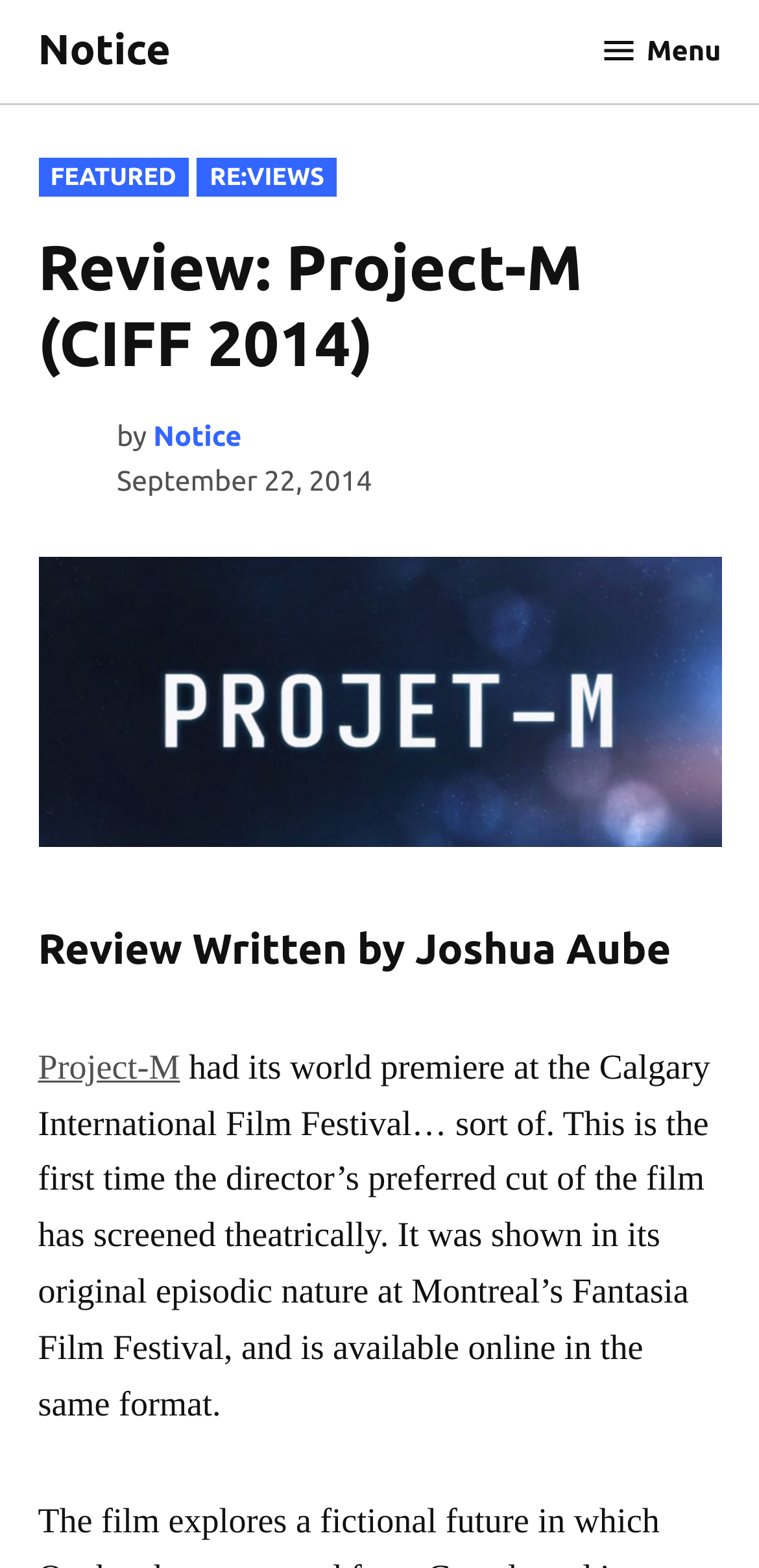Where did the film have its world premiere?
Answer with a single word or short phrase according to what you see in the image.

Calgary International Film Festival